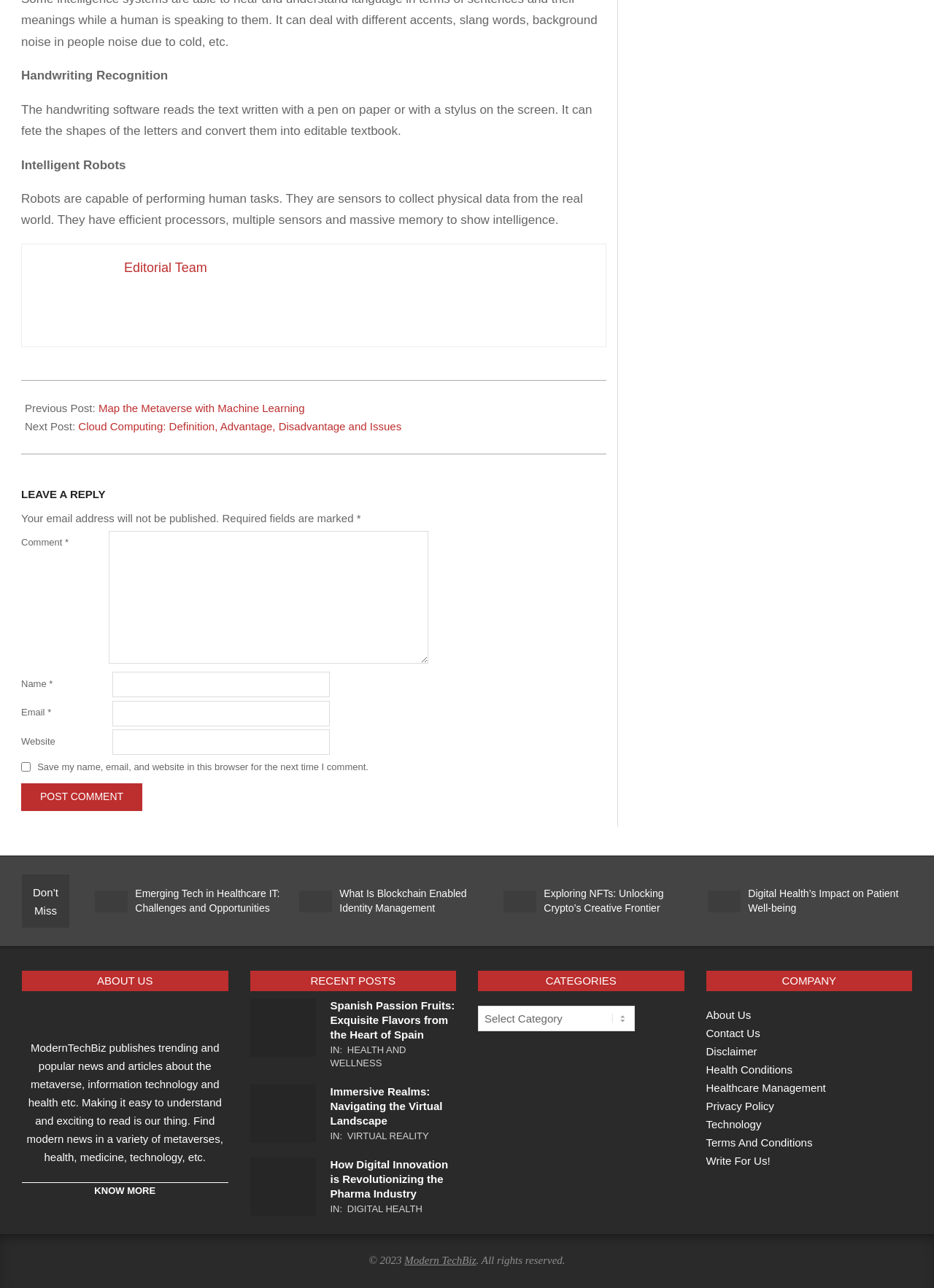From the image, can you give a detailed response to the question below:
What is the name of the website?

I found the name of the website by looking at the link element at the bottom of the page, which has the text 'Modern TechBiz'.